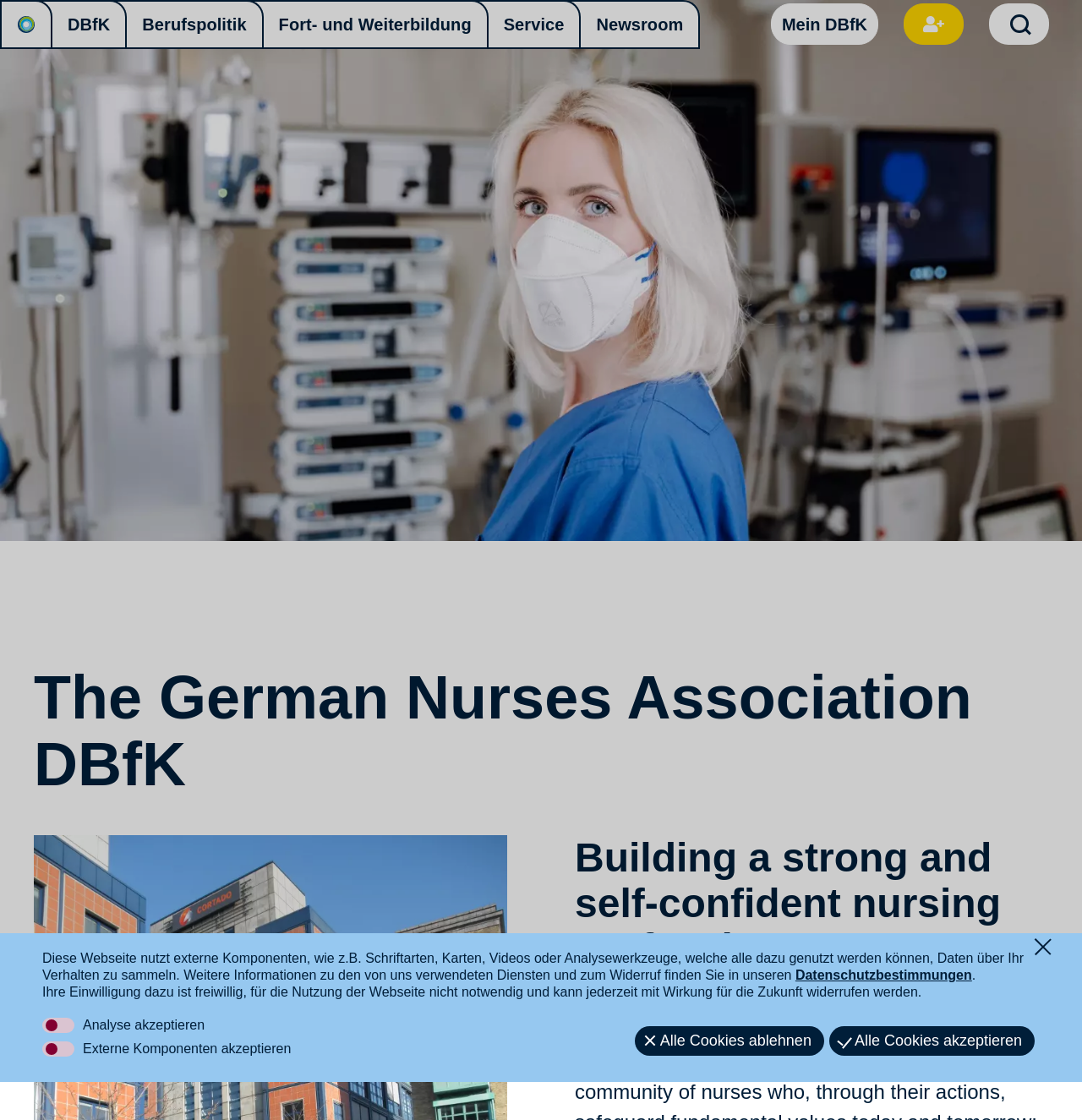Use the details in the image to answer the question thoroughly: 
What is the purpose of the search box?

The search box is located at the top right corner of the webpage, and it is a textbox with the label 'Suche', which means search in German. It is likely used to search for content within the website.